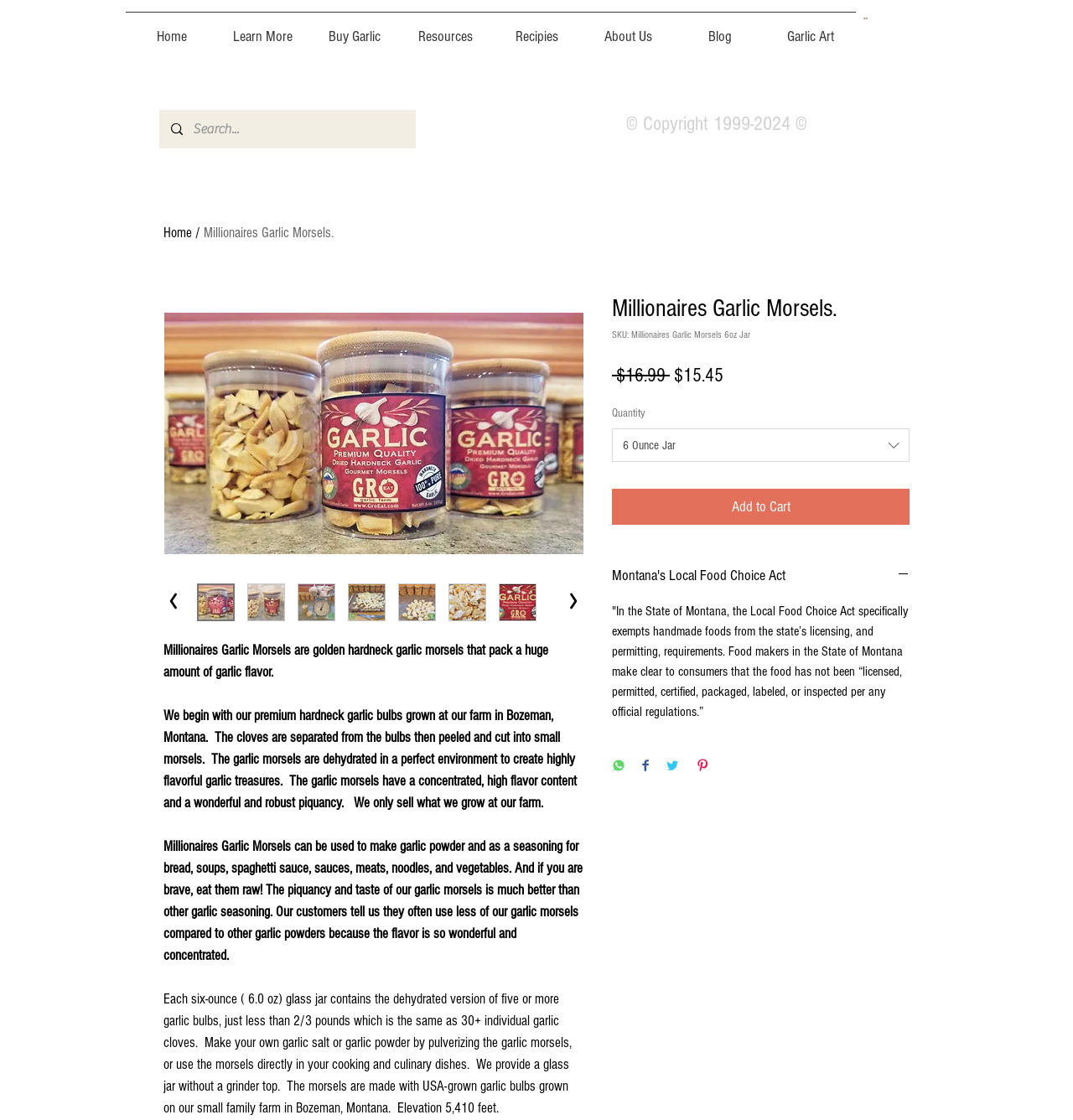Please identify the coordinates of the bounding box for the clickable region that will accomplish this instruction: "Search for something".

[0.18, 0.098, 0.355, 0.132]